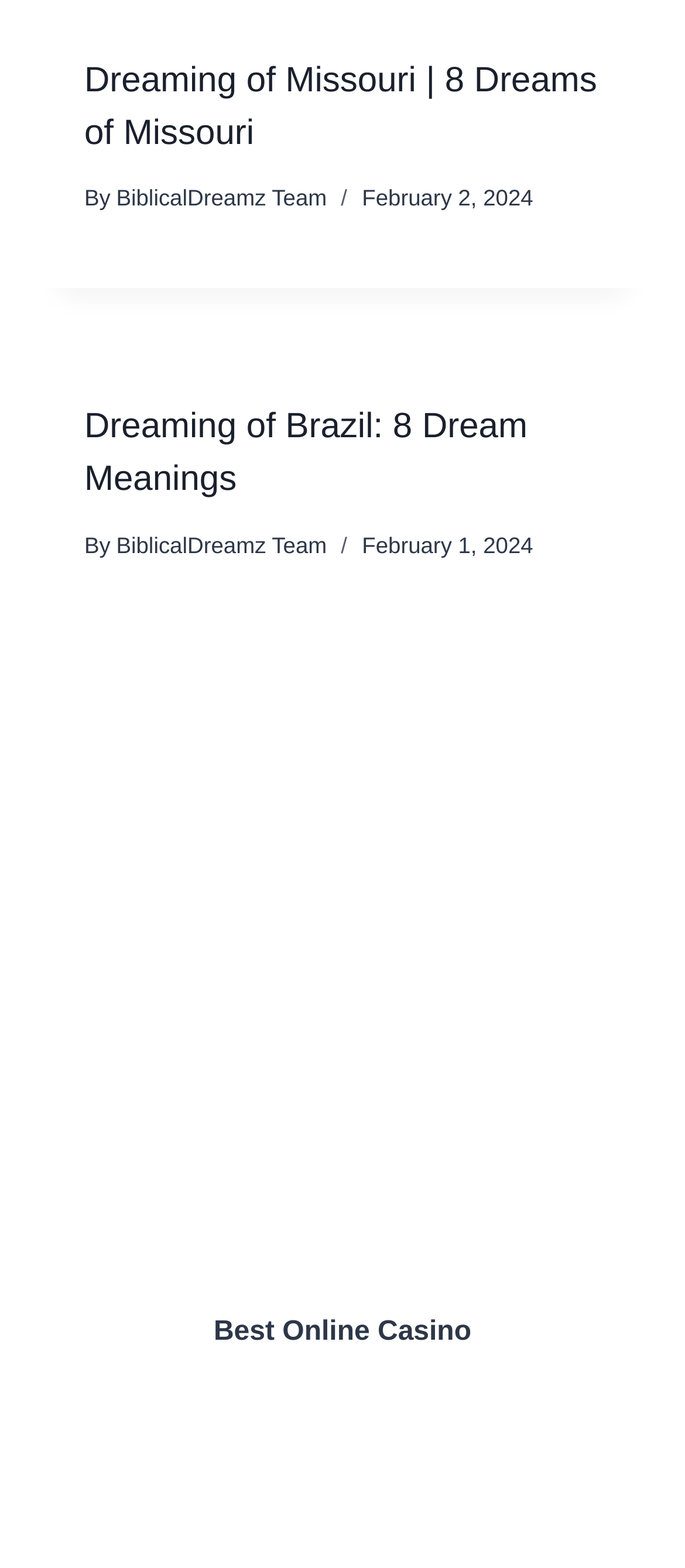What is the topic of the second article?
Provide a one-word or short-phrase answer based on the image.

Dreaming of Brazil